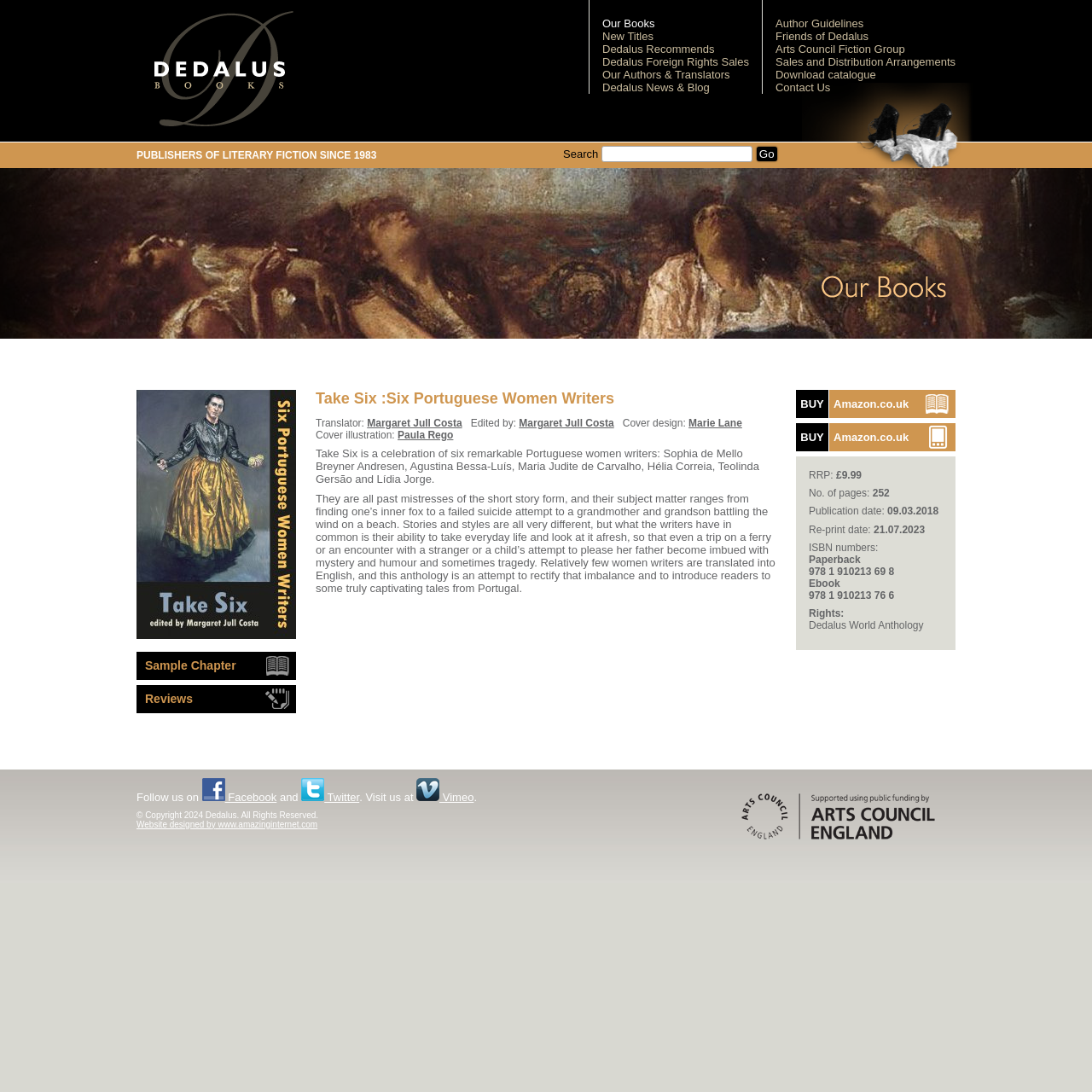Determine the coordinates of the bounding box that should be clicked to complete the instruction: "Follow Dedalus on Facebook". The coordinates should be represented by four float numbers between 0 and 1: [left, top, right, bottom].

[0.185, 0.724, 0.253, 0.736]